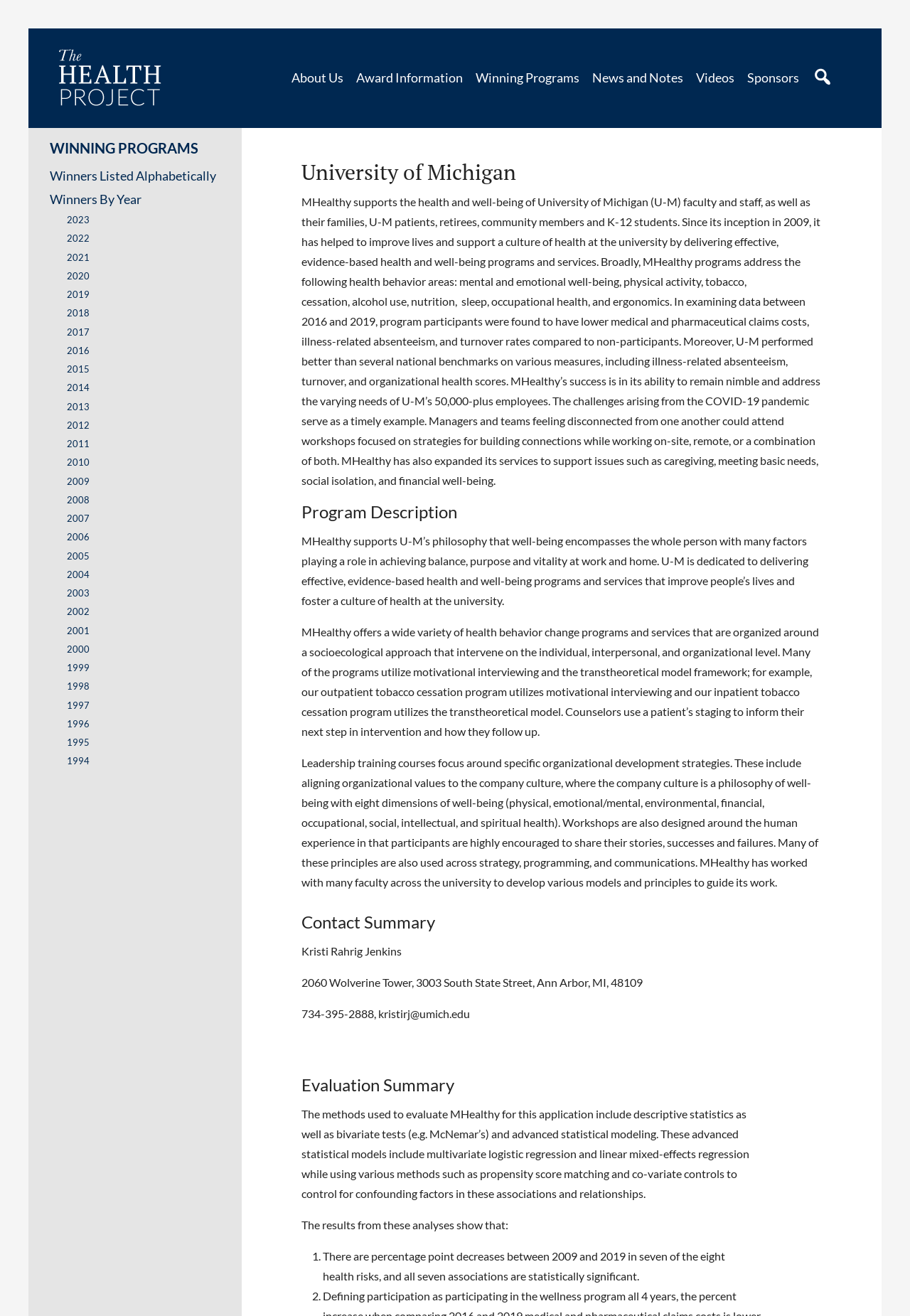Please identify the bounding box coordinates of the clickable element to fulfill the following instruction: "click the 'Winners Listed Alphabetically' link". The coordinates should be four float numbers between 0 and 1, i.e., [left, top, right, bottom].

[0.055, 0.127, 0.238, 0.139]